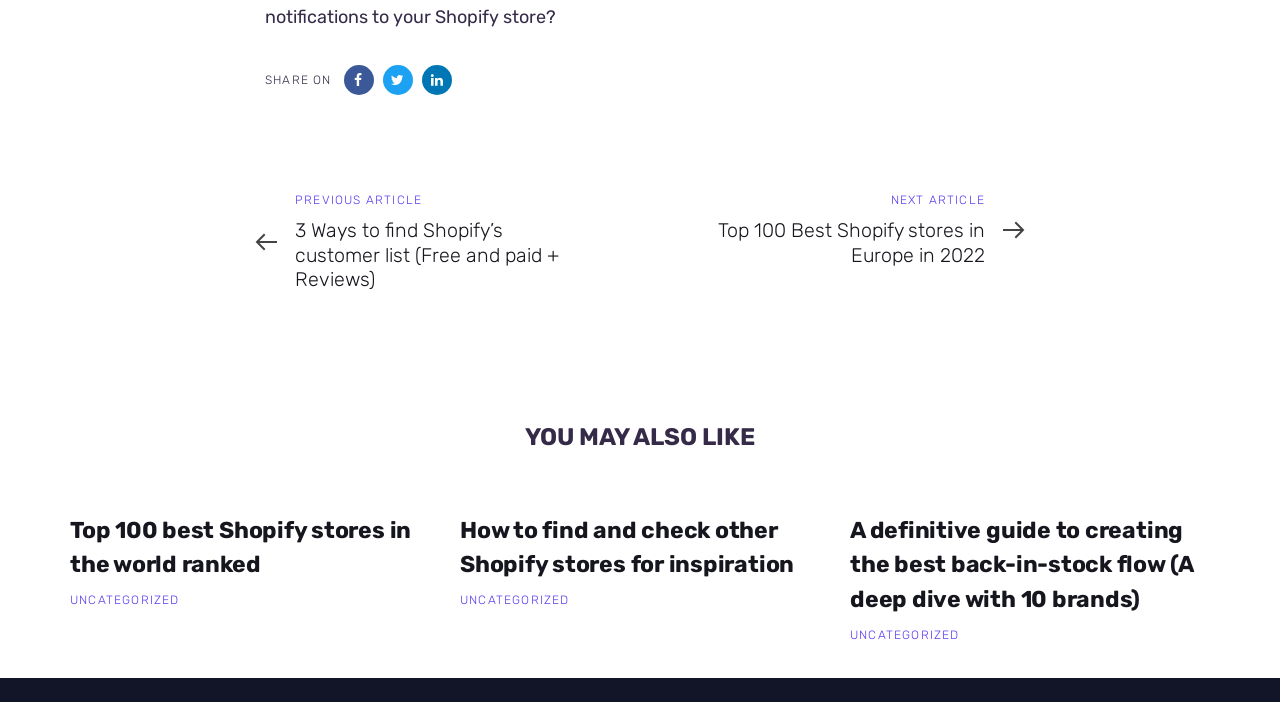Please identify the bounding box coordinates of the clickable region that I should interact with to perform the following instruction: "View next article". The coordinates should be expressed as four float numbers between 0 and 1, i.e., [left, top, right, bottom].

[0.559, 0.272, 0.77, 0.382]